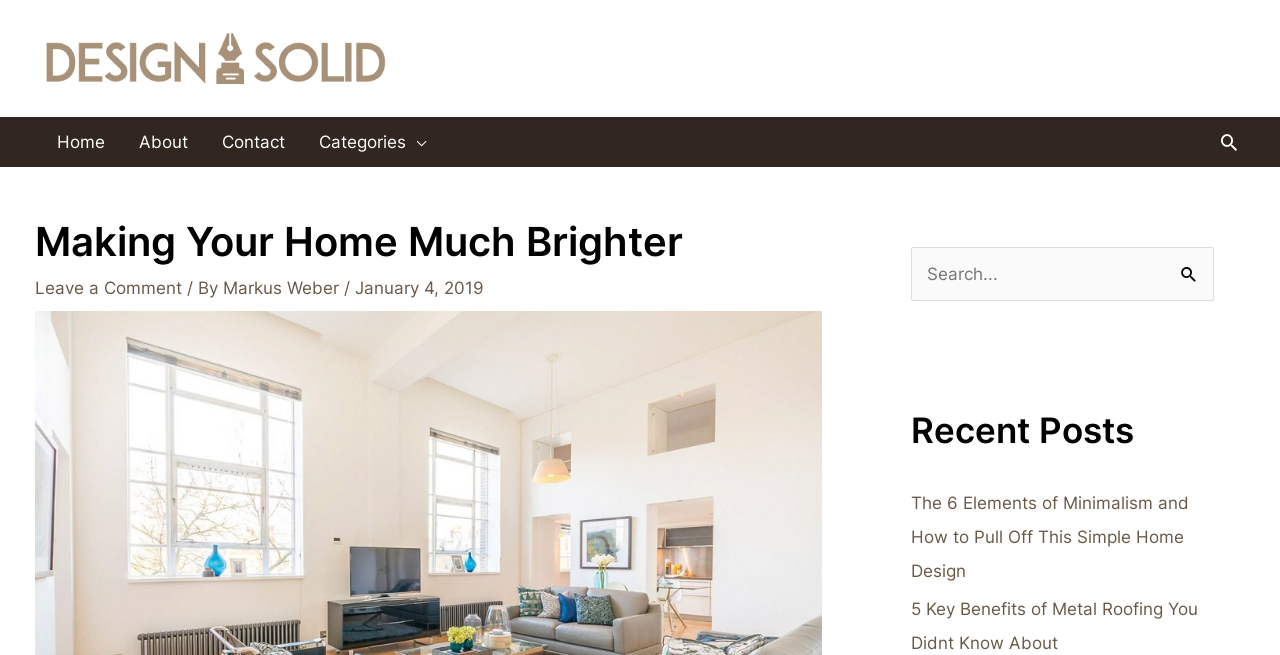Respond concisely with one word or phrase to the following query:
What is the title of the second recent post?

5 Key Benefits of Metal Roofing You Didnt Know About